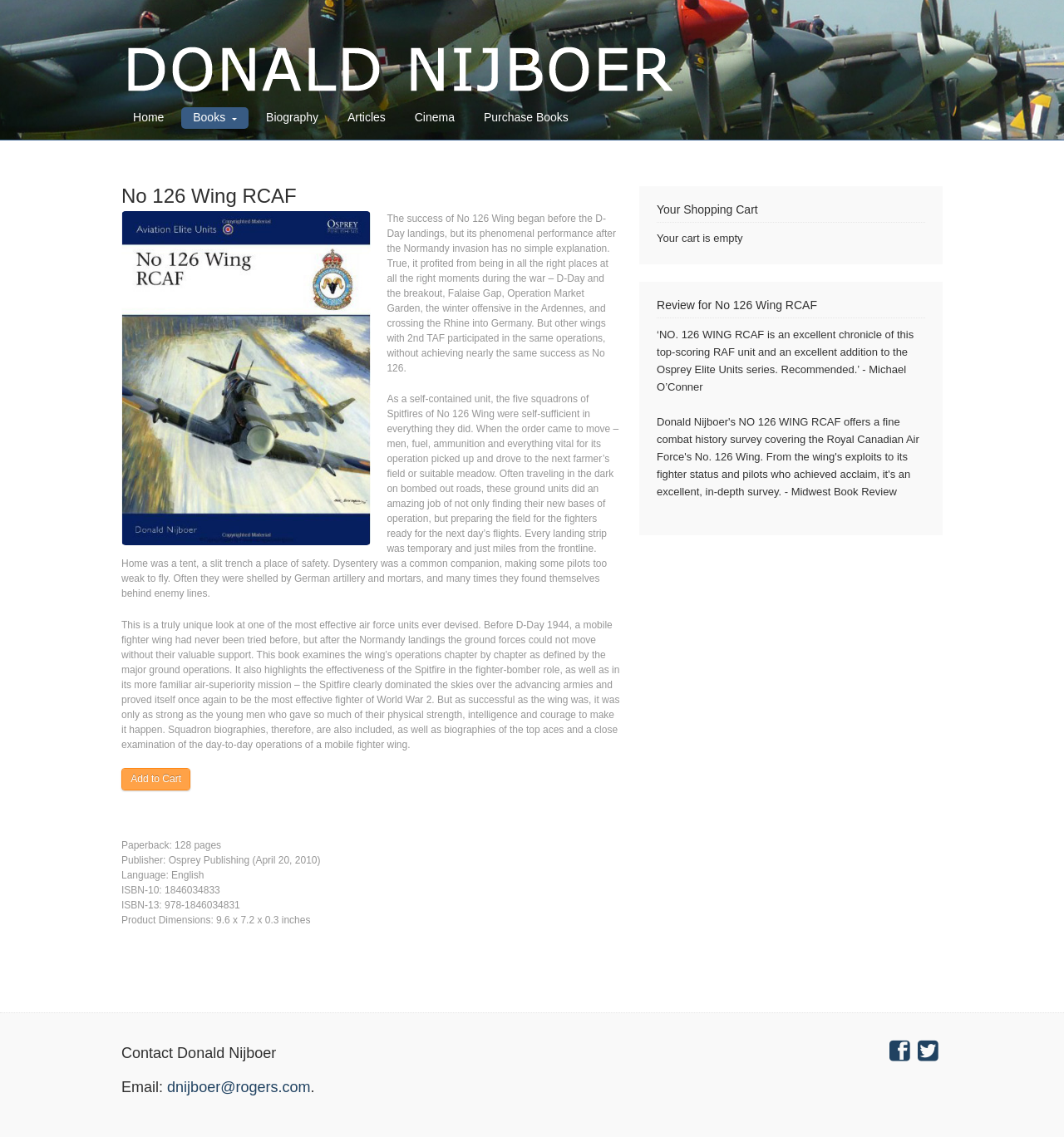Please identify the bounding box coordinates of the clickable region that I should interact with to perform the following instruction: "Click the 'Home' link". The coordinates should be expressed as four float numbers between 0 and 1, i.e., [left, top, right, bottom].

[0.114, 0.094, 0.165, 0.113]